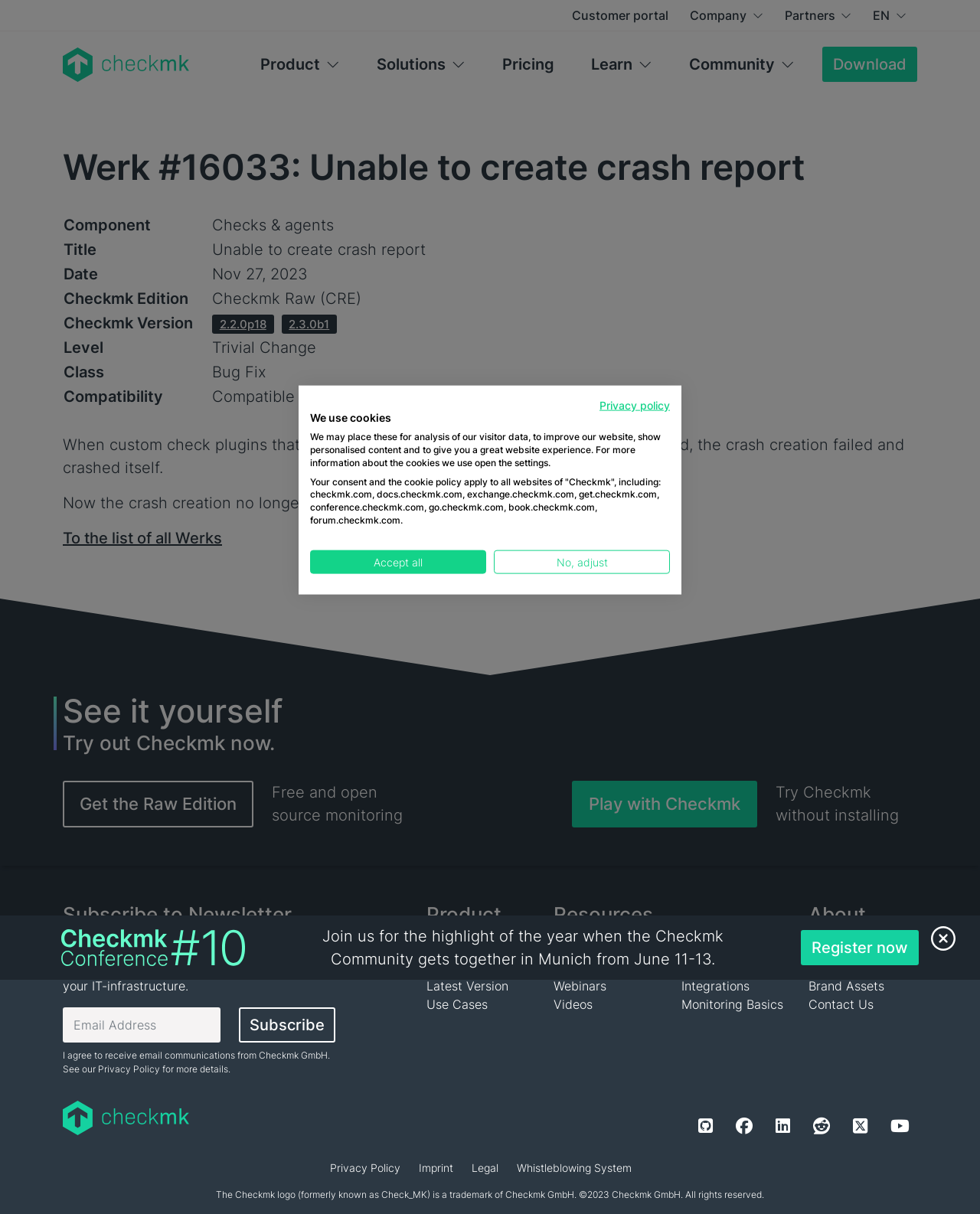Locate the bounding box coordinates of the region to be clicked to comply with the following instruction: "Click on the 'Play with Checkmk' link". The coordinates must be four float numbers between 0 and 1, in the form [left, top, right, bottom].

[0.584, 0.643, 0.773, 0.682]